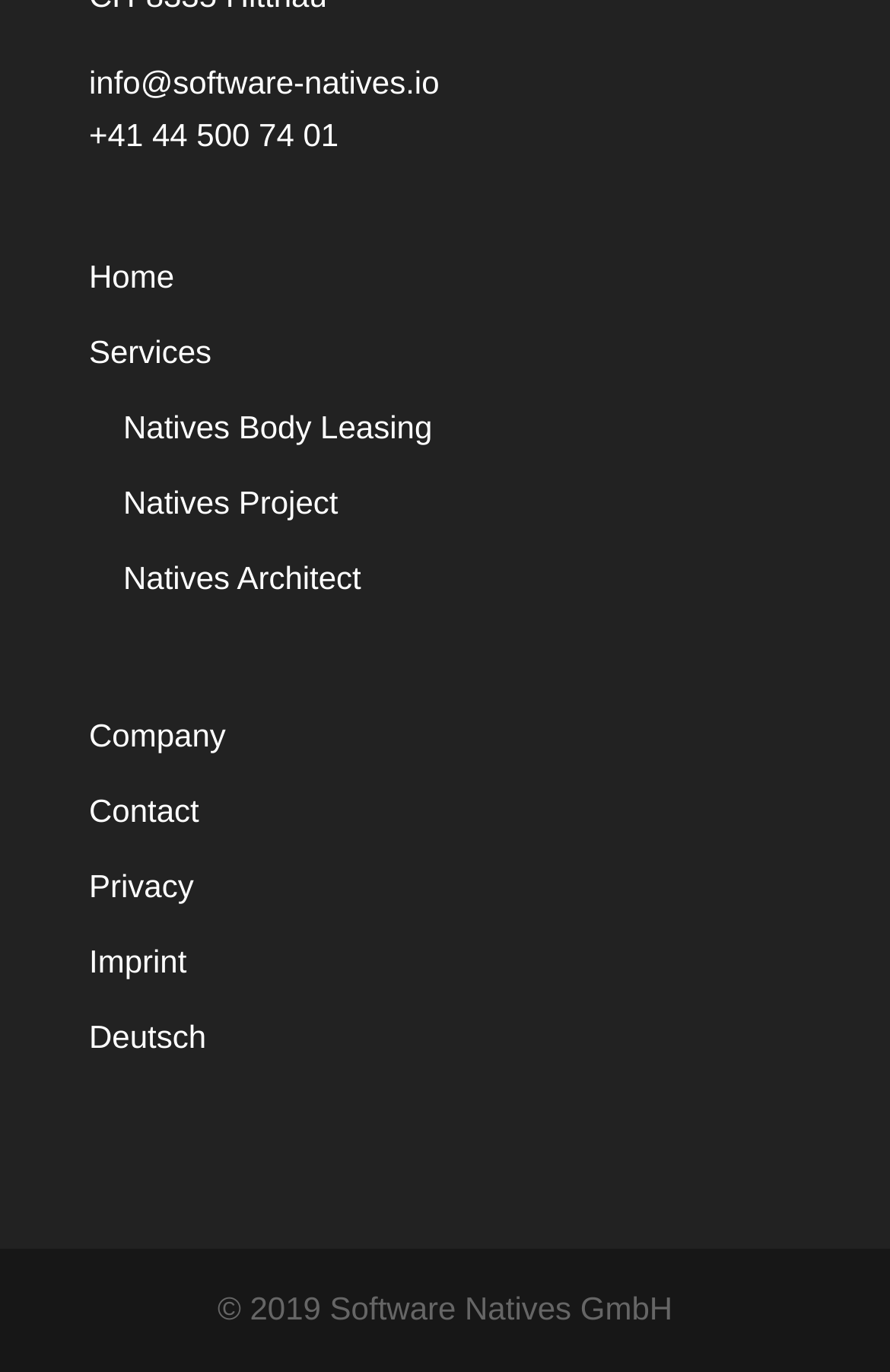Indicate the bounding box coordinates of the element that needs to be clicked to satisfy the following instruction: "Switch to the German version". The coordinates should be four float numbers between 0 and 1, i.e., [left, top, right, bottom].

[0.1, 0.742, 0.232, 0.769]